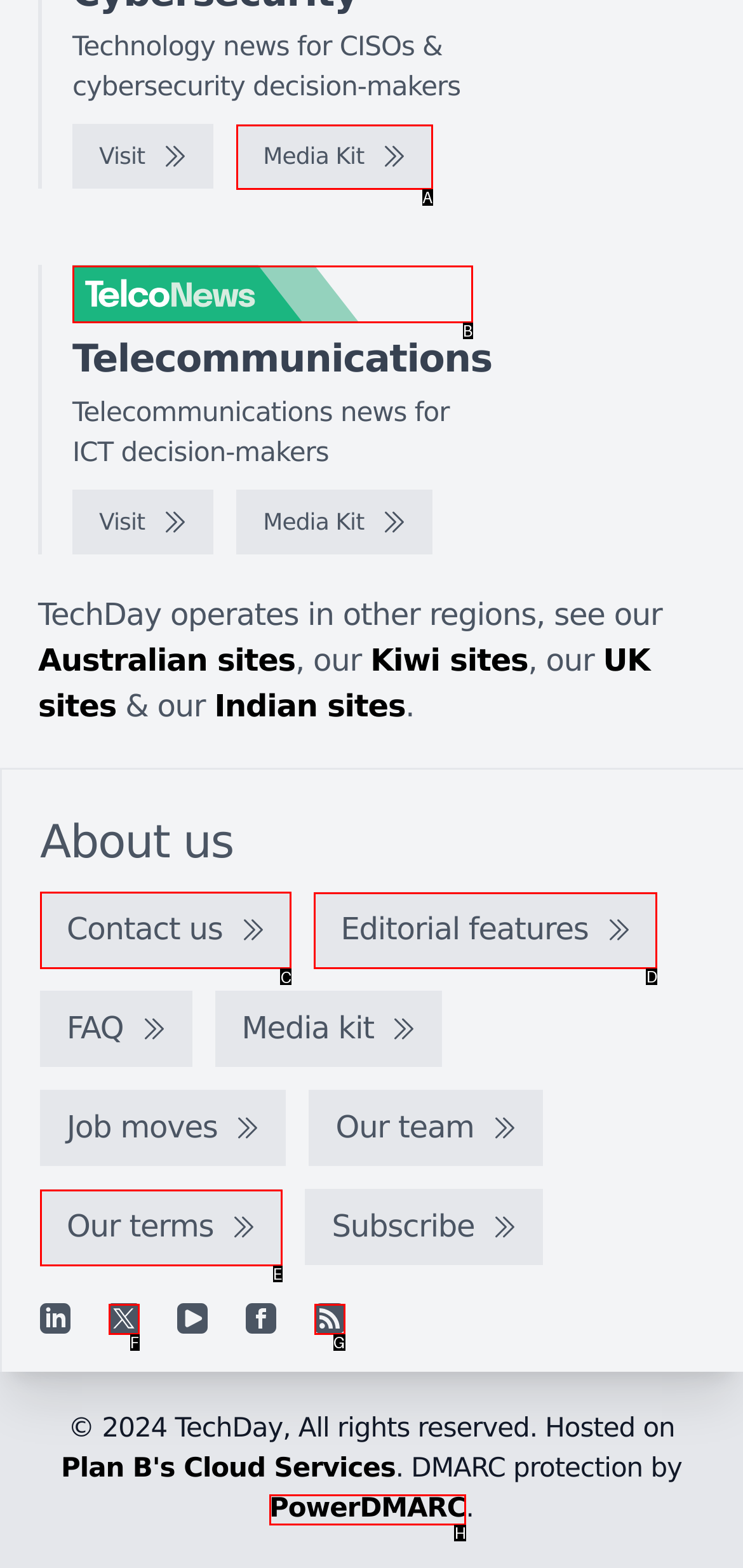Select the appropriate HTML element to click for the following task: Leave a comment
Answer with the letter of the selected option from the given choices directly.

None